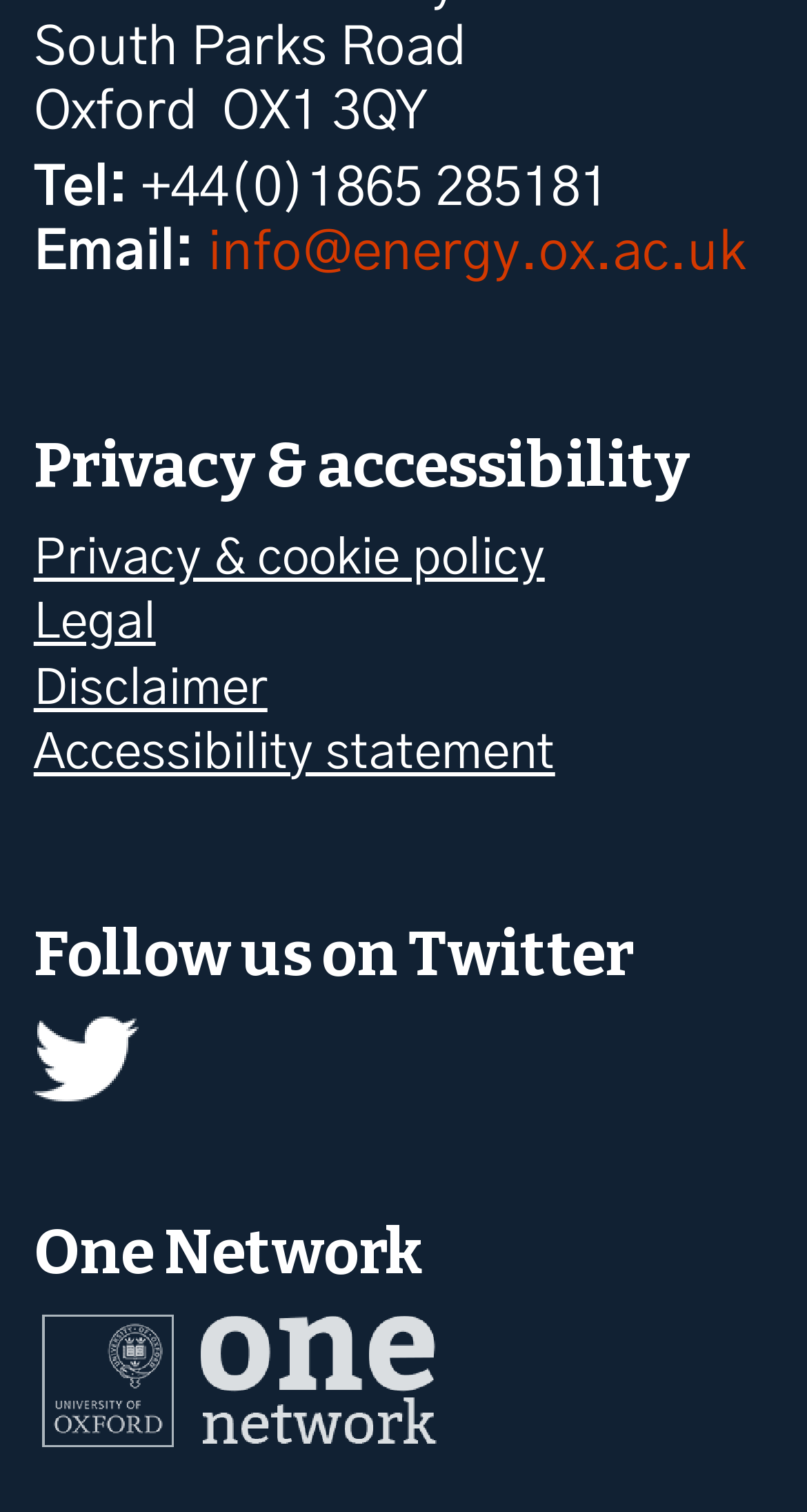How many social media links are there on the webpage?
Examine the image and provide an in-depth answer to the question.

I found the social media links by looking at the link elements at the bottom of the webpage, and I counted one link to the Twitter page.